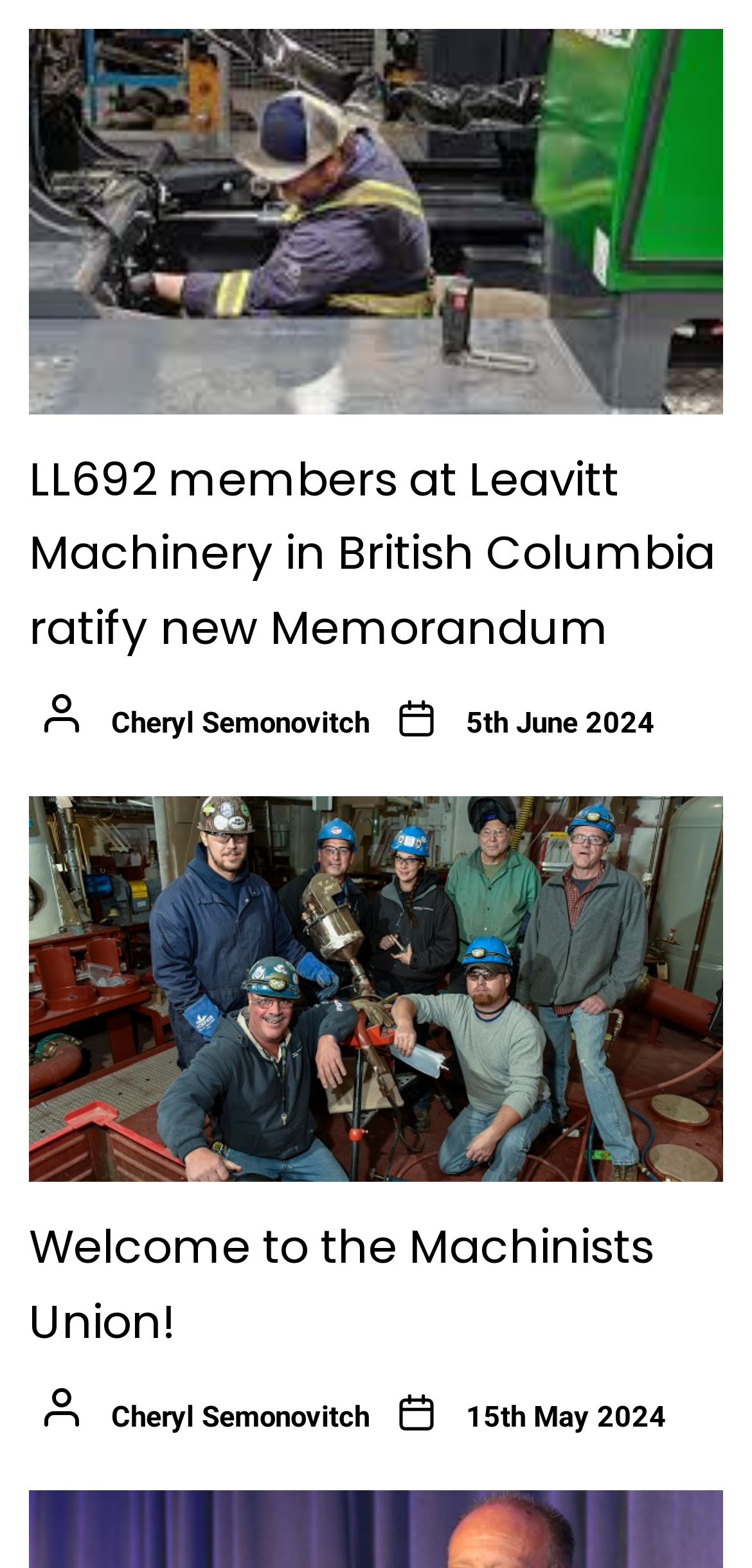What is the vertical position of the link 'Welcome to the Machinists Union!' relative to the link 'LL692 members at Leavitt Machinery in British Columbia ratify new Memorandum'?
Please interpret the details in the image and answer the question thoroughly.

I compared the y1 and y2 coordinates of the two link elements and found that the y1 and y2 values of the 'Welcome to the Machinists Union!' link are greater than those of the 'LL692 members at Leavitt Machinery in British Columbia ratify new Memorandum' link, which means it is located below.